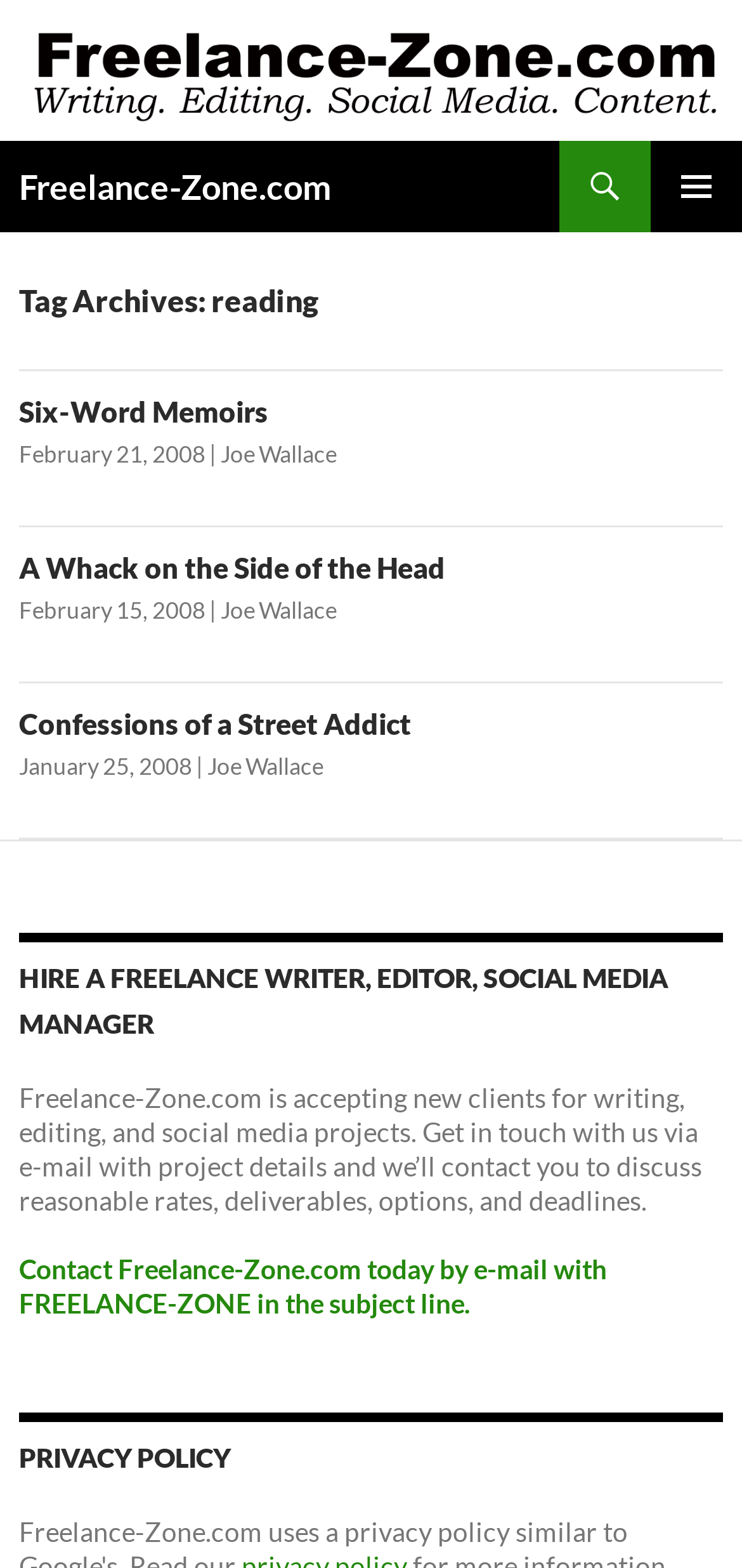What is the position of the 'SKIP TO CONTENT' link?
Please provide a single word or phrase based on the screenshot.

Top-left